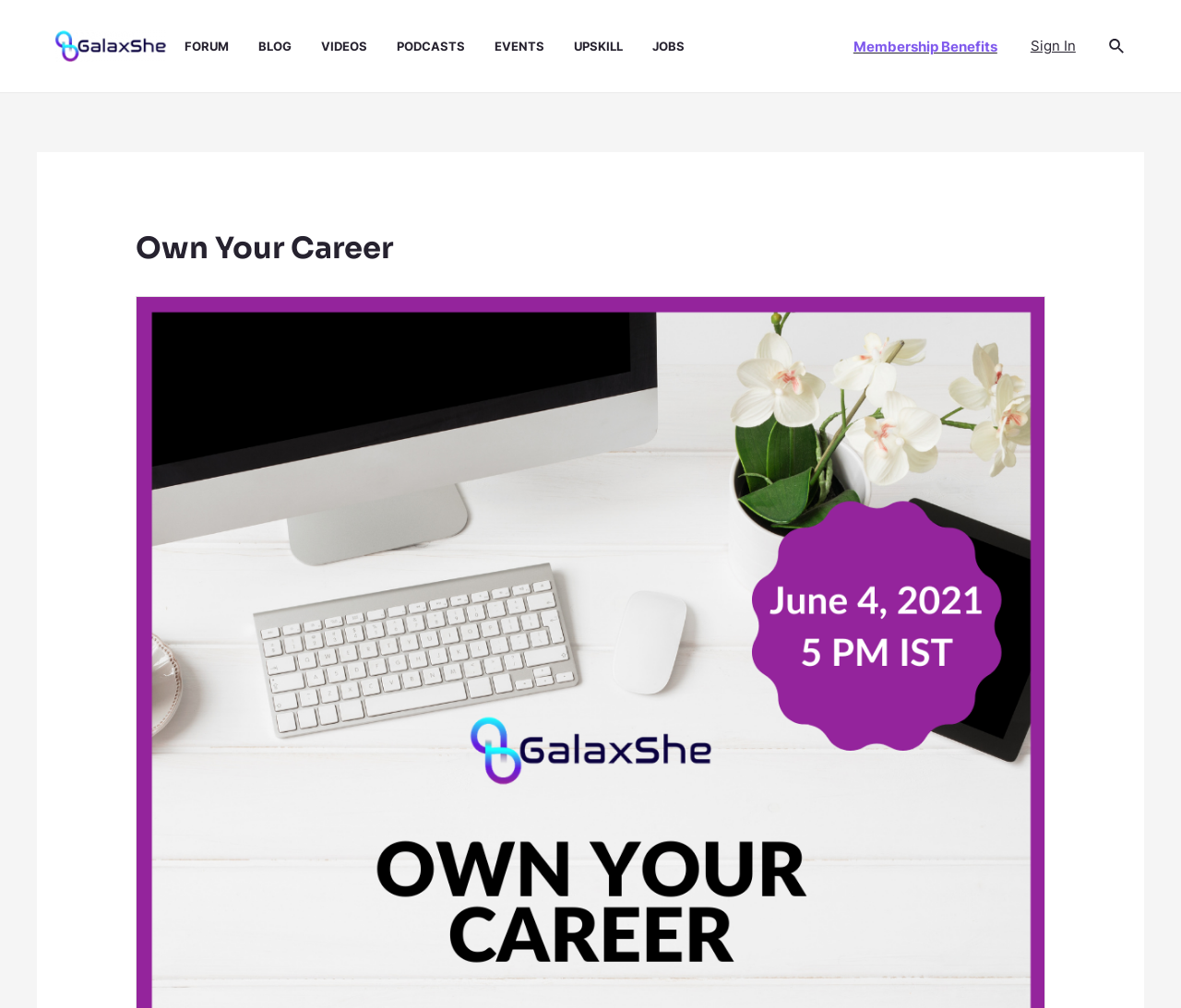Determine the main heading of the webpage and generate its text.

Own Your Career